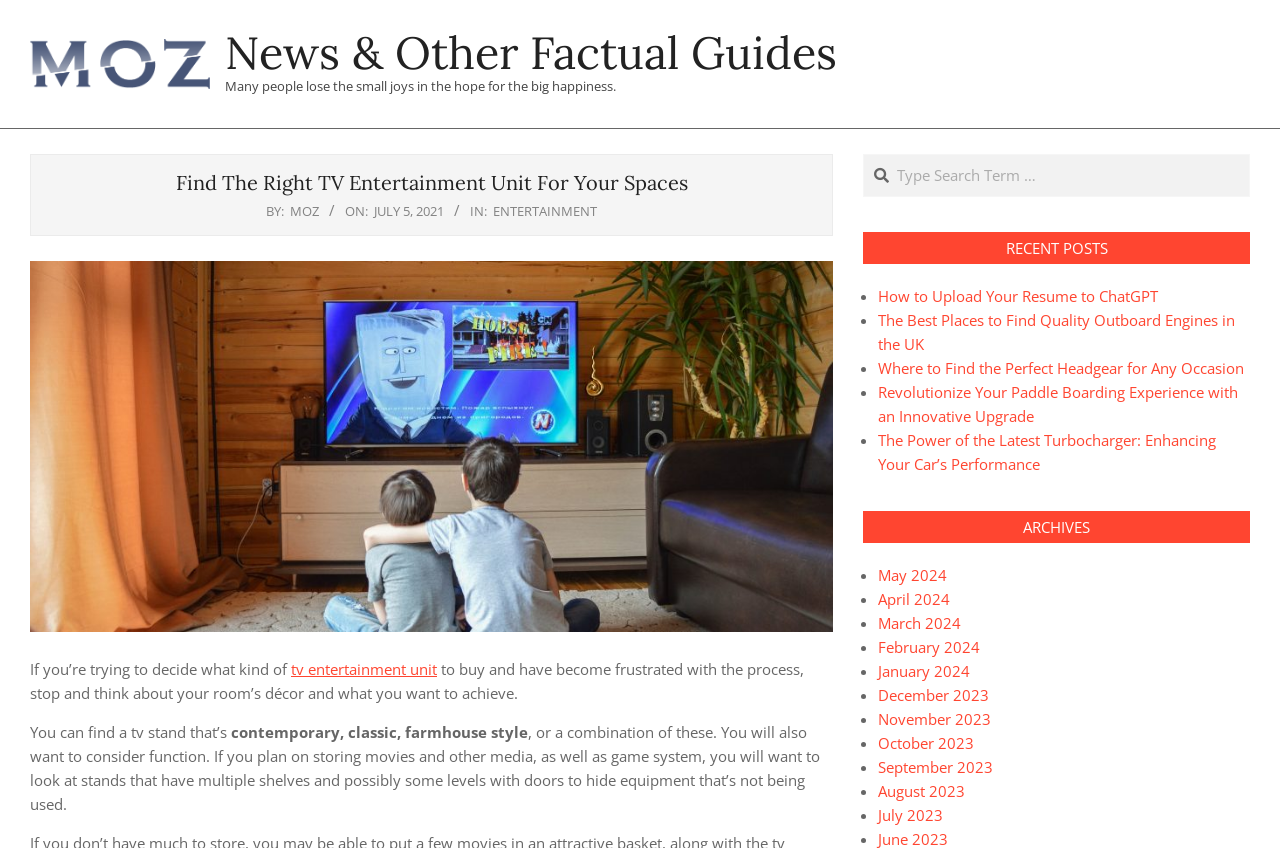Locate the bounding box coordinates of the element to click to perform the following action: 'Search for something'. The coordinates should be given as four float values between 0 and 1, in the form of [left, top, right, bottom].

[0.675, 0.183, 0.976, 0.231]